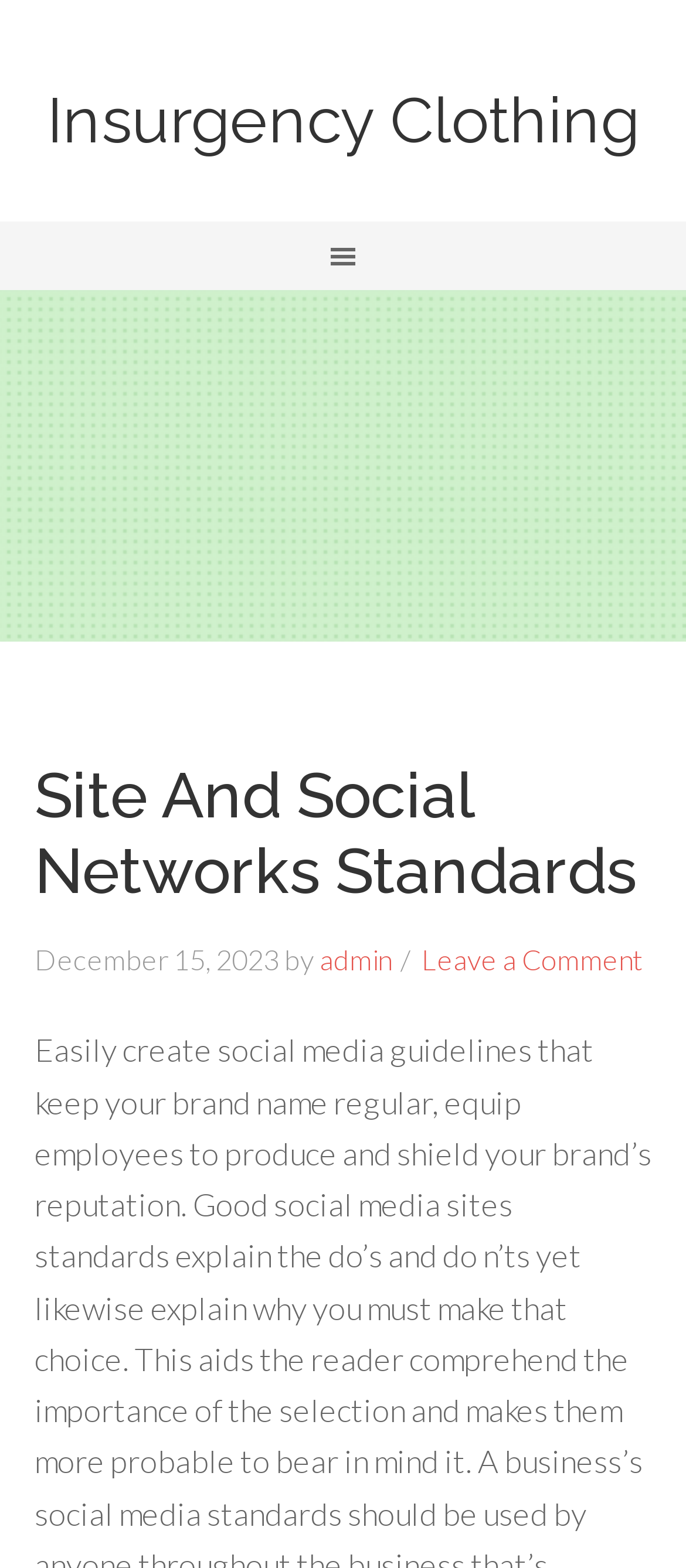Examine the image carefully and respond to the question with a detailed answer: 
What can users do at the bottom of the post?

I found the action that users can take at the bottom of the post by looking at the link element, which contains the text 'Leave a Comment'.